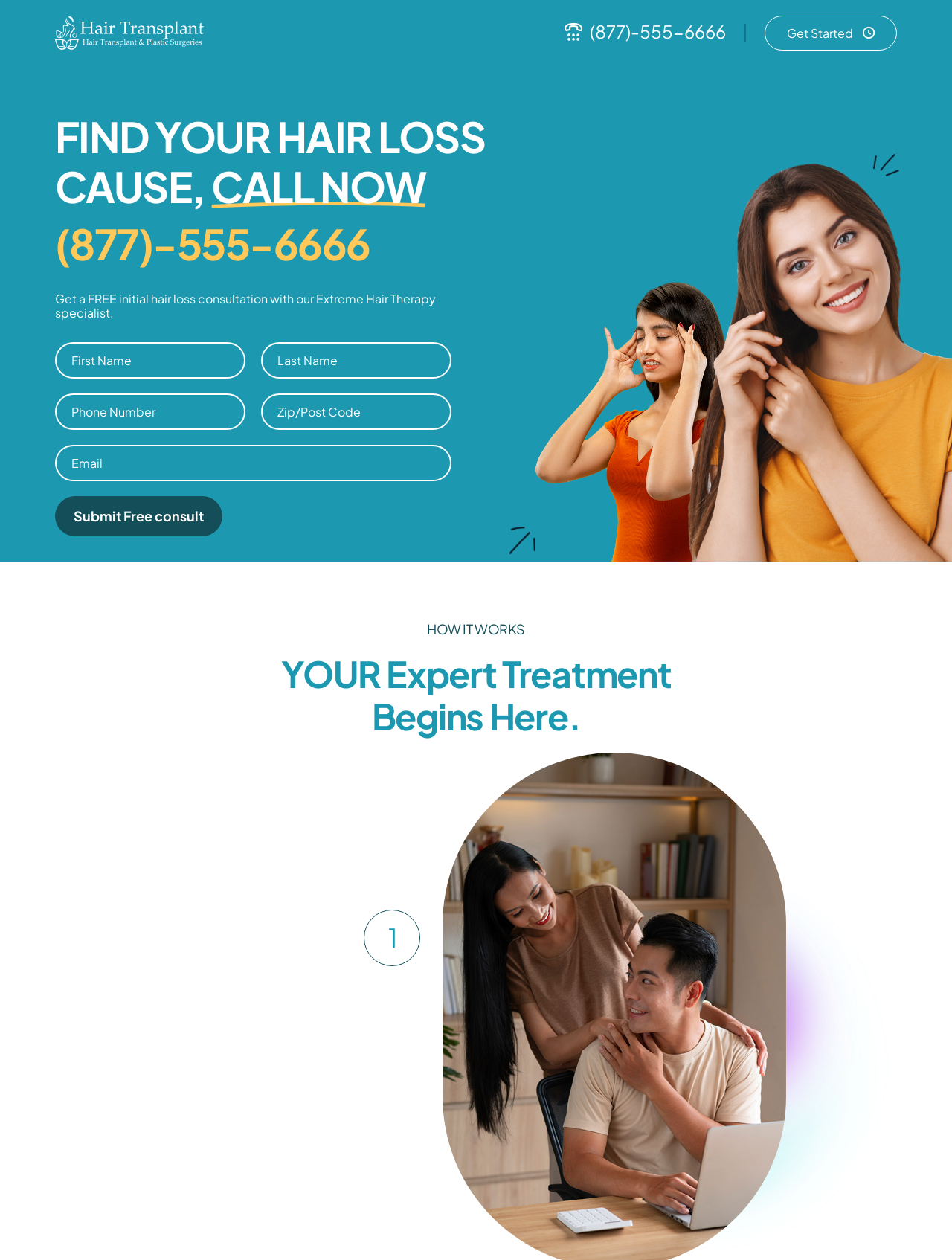Summarize the webpage in an elaborate manner.

The webpage is a lead generation landing page for hair transplant services. At the top, there is a logo with the text "Hair Transplant Lead Generation Landing Page" which is also a link. Below the logo, there is a prominent heading that reads "FIND YOUR HAIR LOSS CAUSE, CALL NOW" with an image to the right. 

To the right of the logo, there is a phone number "(877)-555-6666" displayed as a link. Below the phone number, there is a call-to-action button "Get Started" with an arrow icon.

The main content of the page is divided into two sections. The first section has a heading that reads "(877)-555-6666" with a link to the phone number. Below this, there is a paragraph of text that describes the free initial hair loss consultation service. 

Underneath the text, there is a form with several input fields, including "Name", "Last", "Single Line Text", "Single Line Text (copy)", and "Email". All fields except "Single Line Text" and "Single Line Text (copy)" are required. 

To the right of the form, there is a "Submit Free consult" button. Below the form, there is a heading that reads "HOW IT WORKS" followed by another heading that reads "YOUR Expert Treatment Begins Here." with a link to the same text. 

At the bottom of the page, there is a small image. Overall, the page has a simple and clean layout, with a focus on encouraging visitors to take action and submit their information for a free consultation.